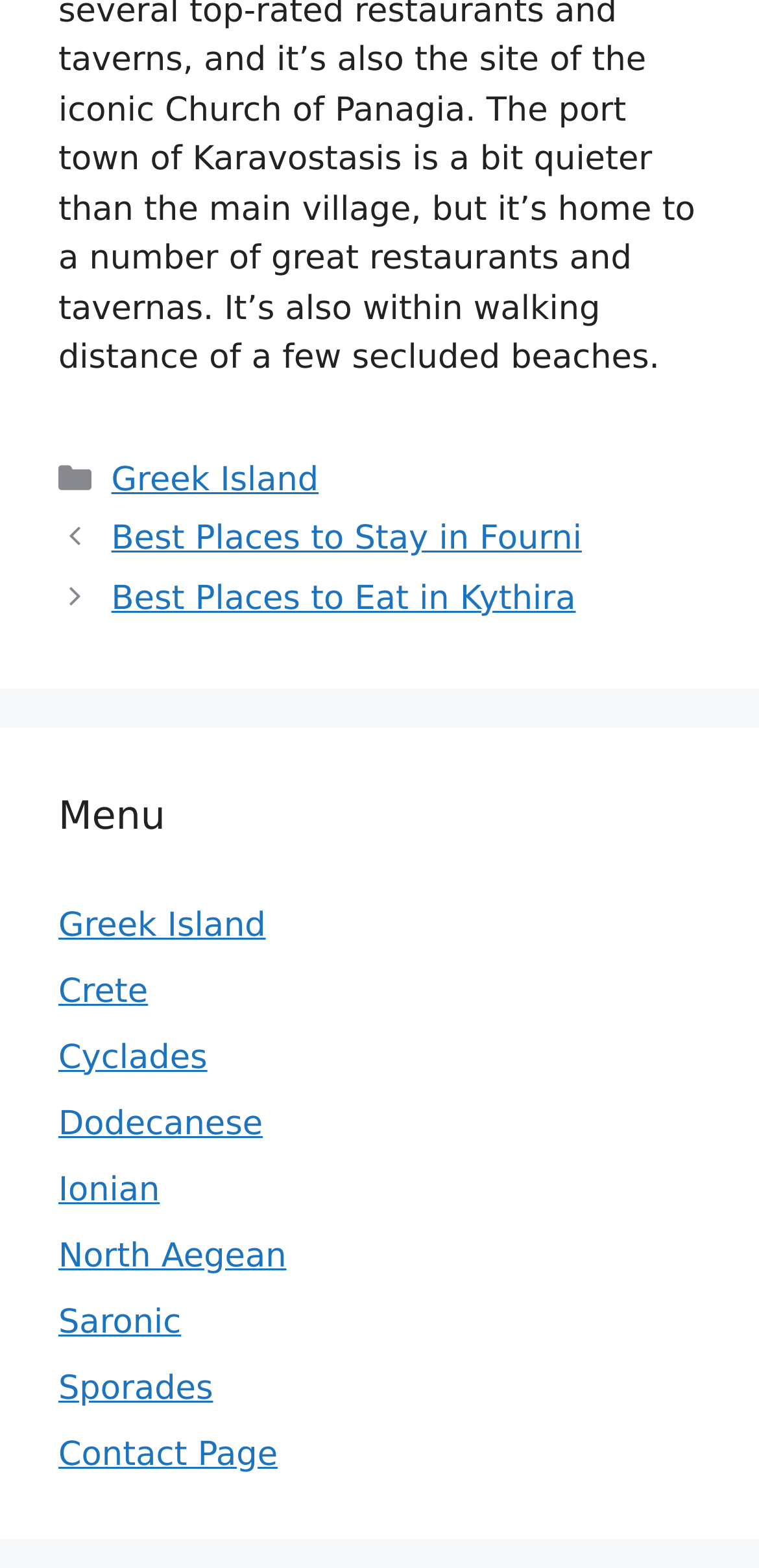Provide a short, one-word or phrase answer to the question below:
What is the purpose of the 'Contact Page' link?

To contact the website